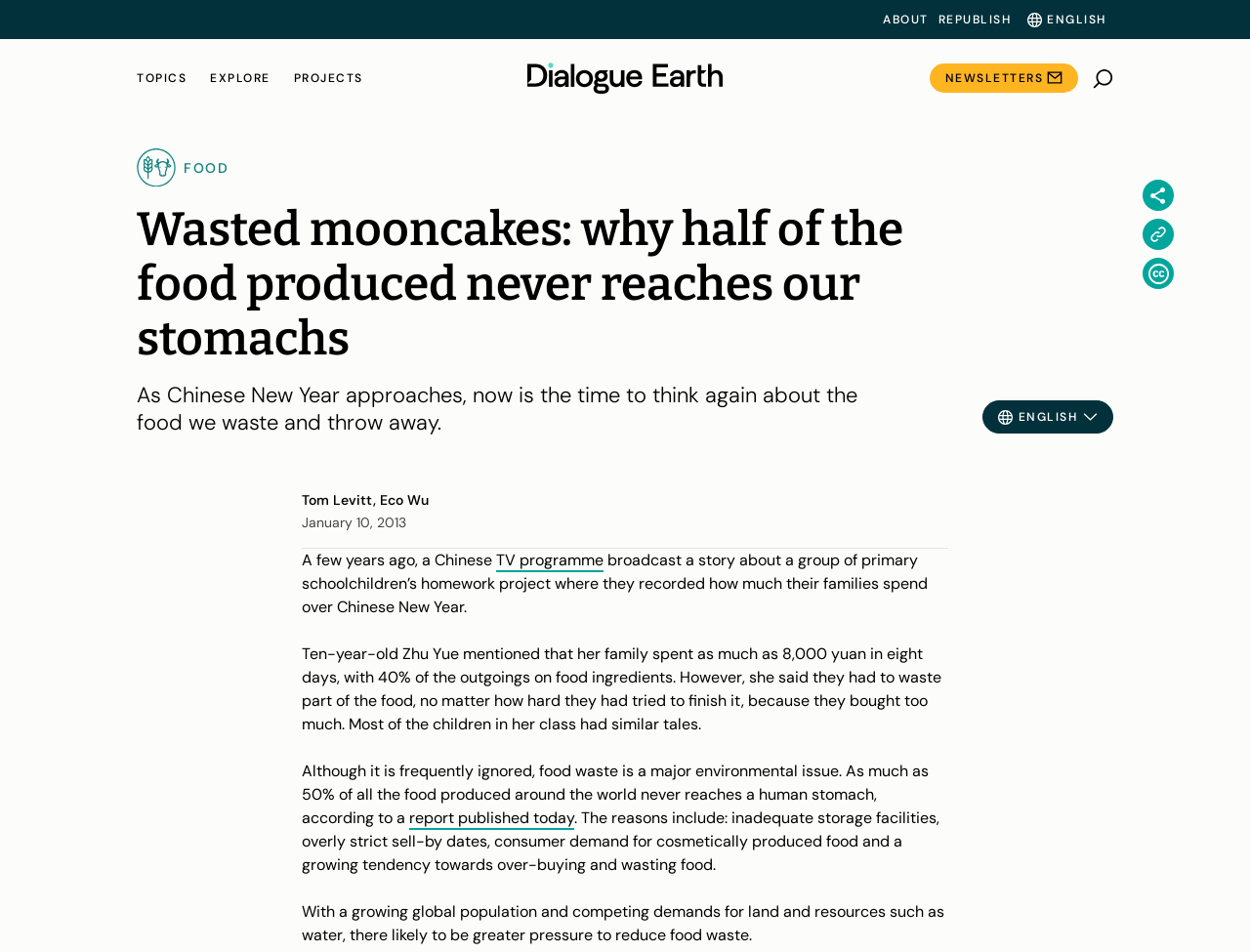Give a concise answer using only one word or phrase for this question:
What percentage of food produced never reaches a human stomach?

50%